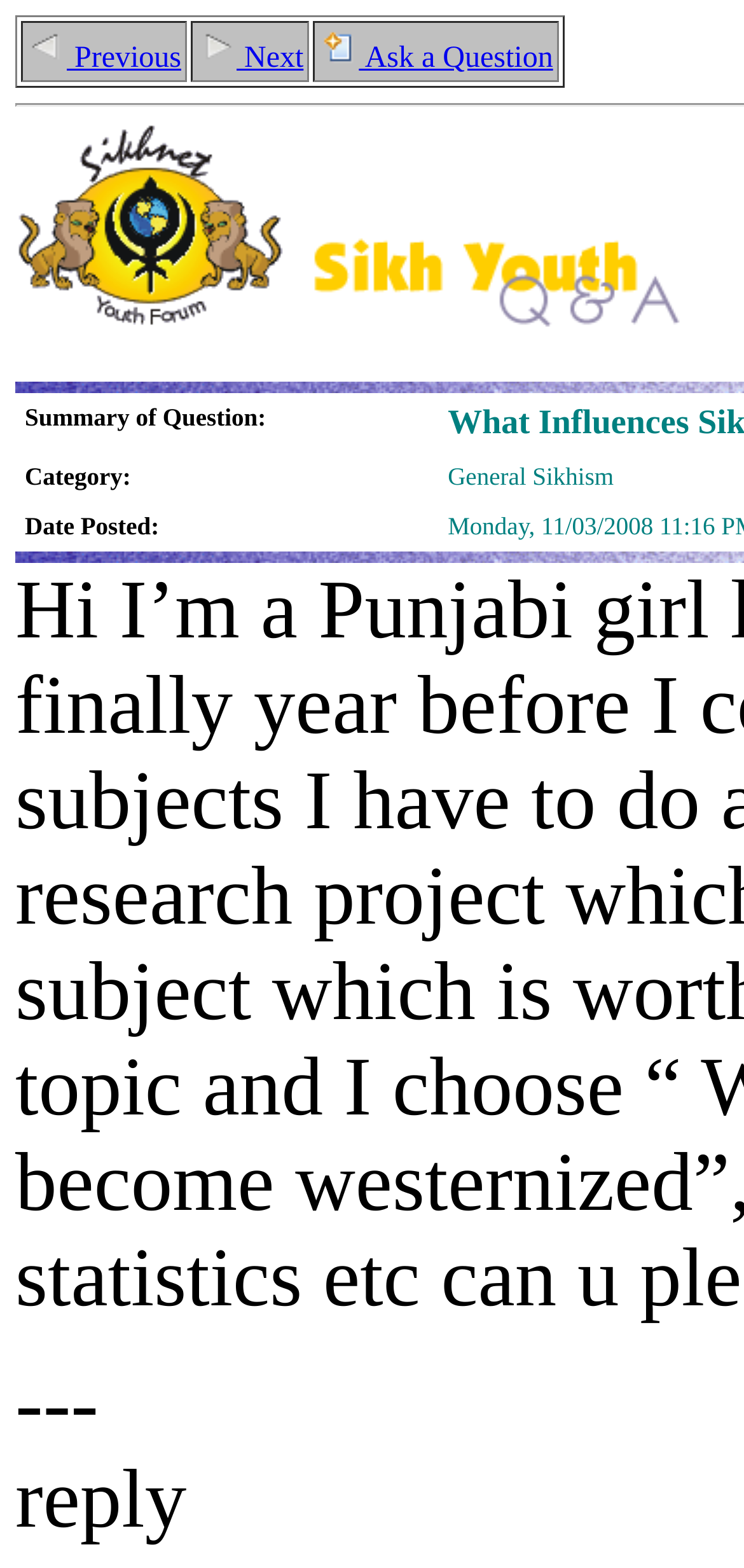Please find the bounding box for the UI element described by: "Ask a Question".

[0.428, 0.027, 0.743, 0.047]